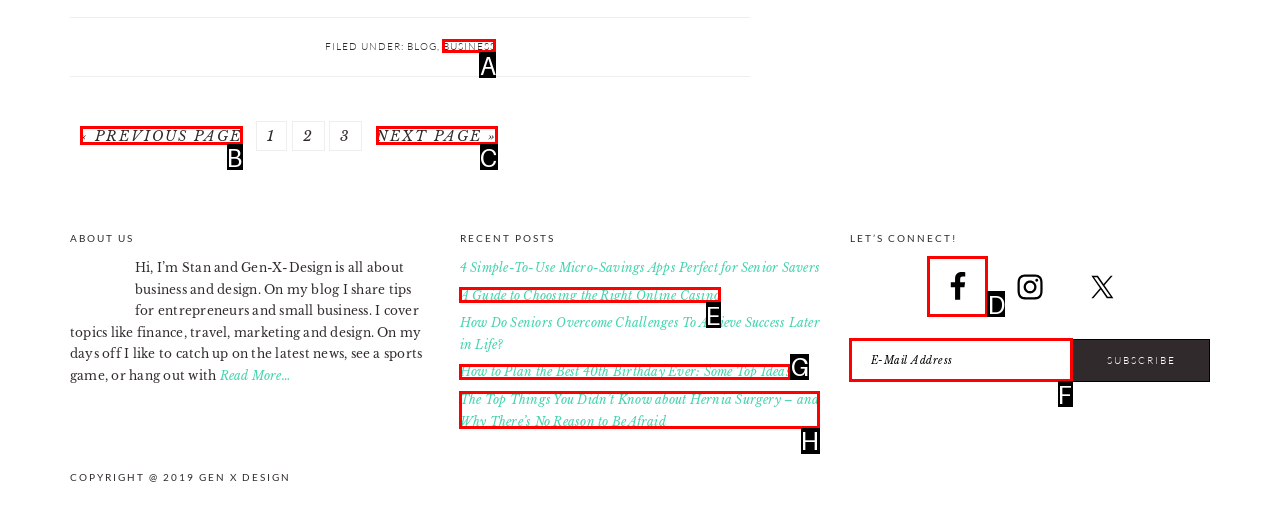Identify the HTML element that corresponds to the following description: Facebook Provide the letter of the best matching option.

D